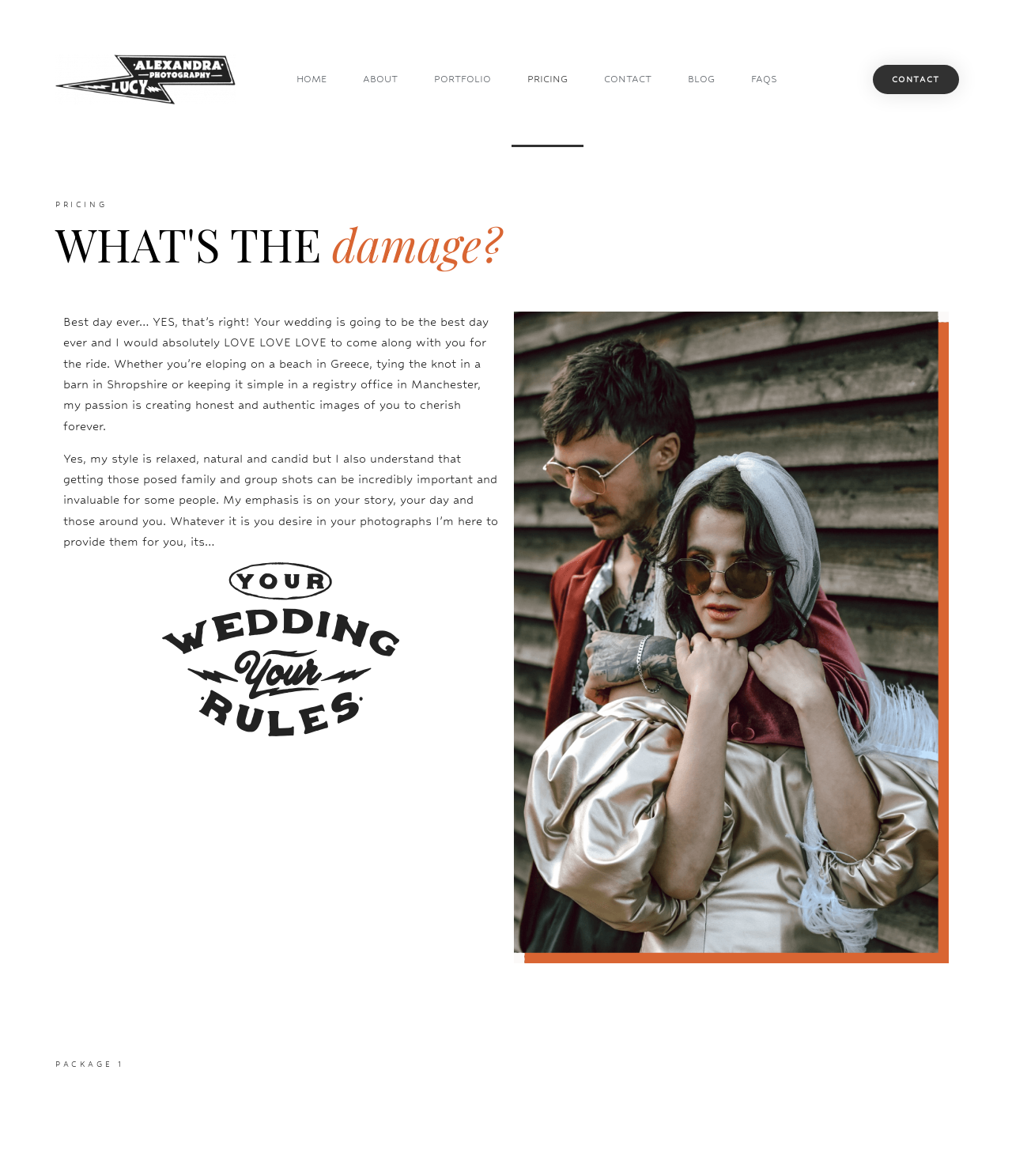Please determine the bounding box coordinates of the area that needs to be clicked to complete this task: 'View the PRICING page'. The coordinates must be four float numbers between 0 and 1, formatted as [left, top, right, bottom].

[0.505, 0.01, 0.577, 0.125]